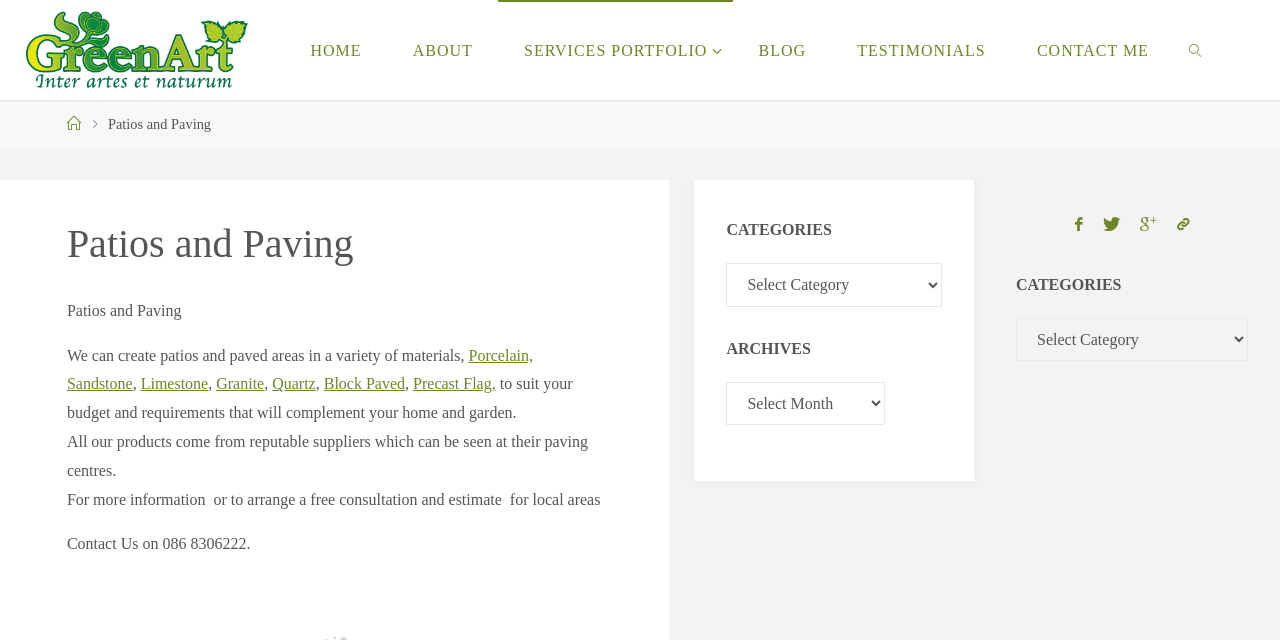Calculate the bounding box coordinates of the UI element given the description: "Contact me".

[0.79, 0.0, 0.918, 0.156]